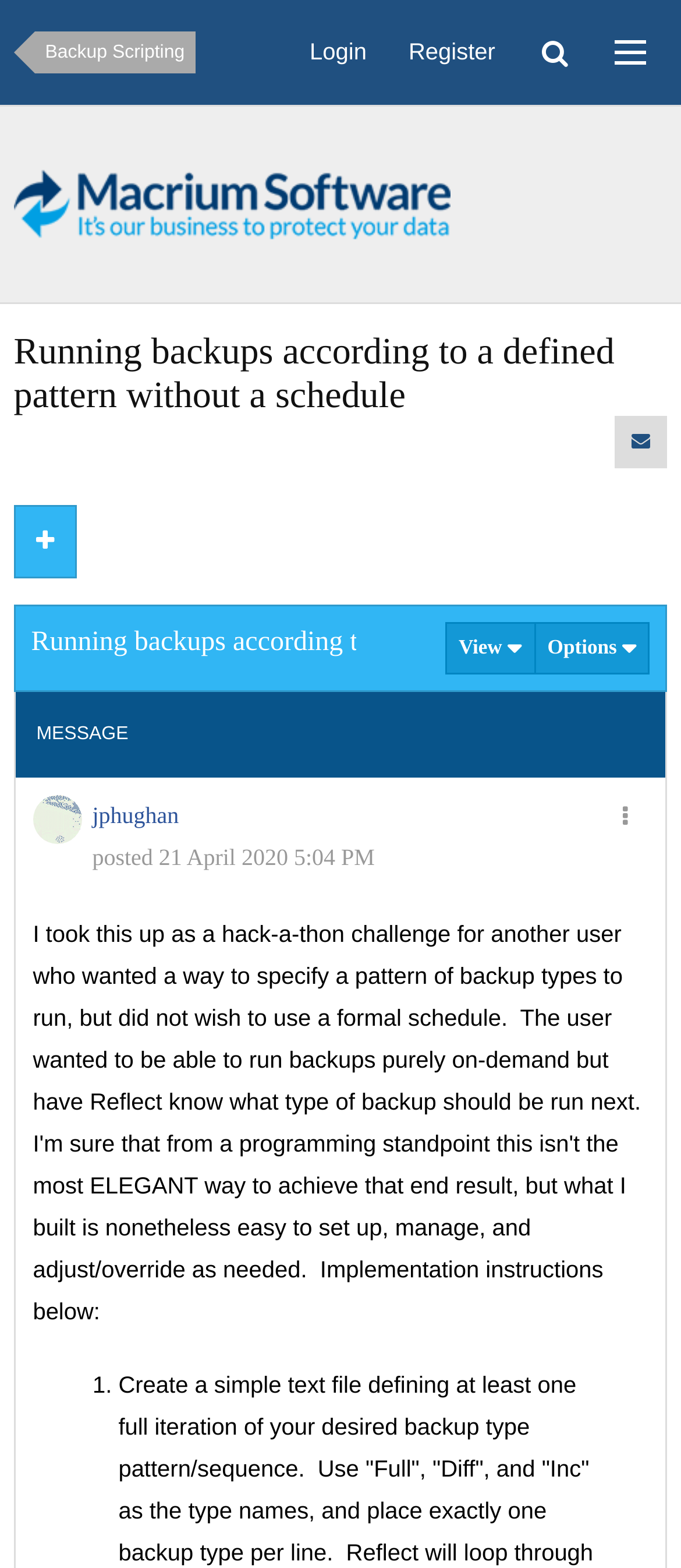Using the provided element description: "Post Reply", determine the bounding box coordinates of the corresponding UI element in the screenshot.

[0.02, 0.322, 0.112, 0.369]